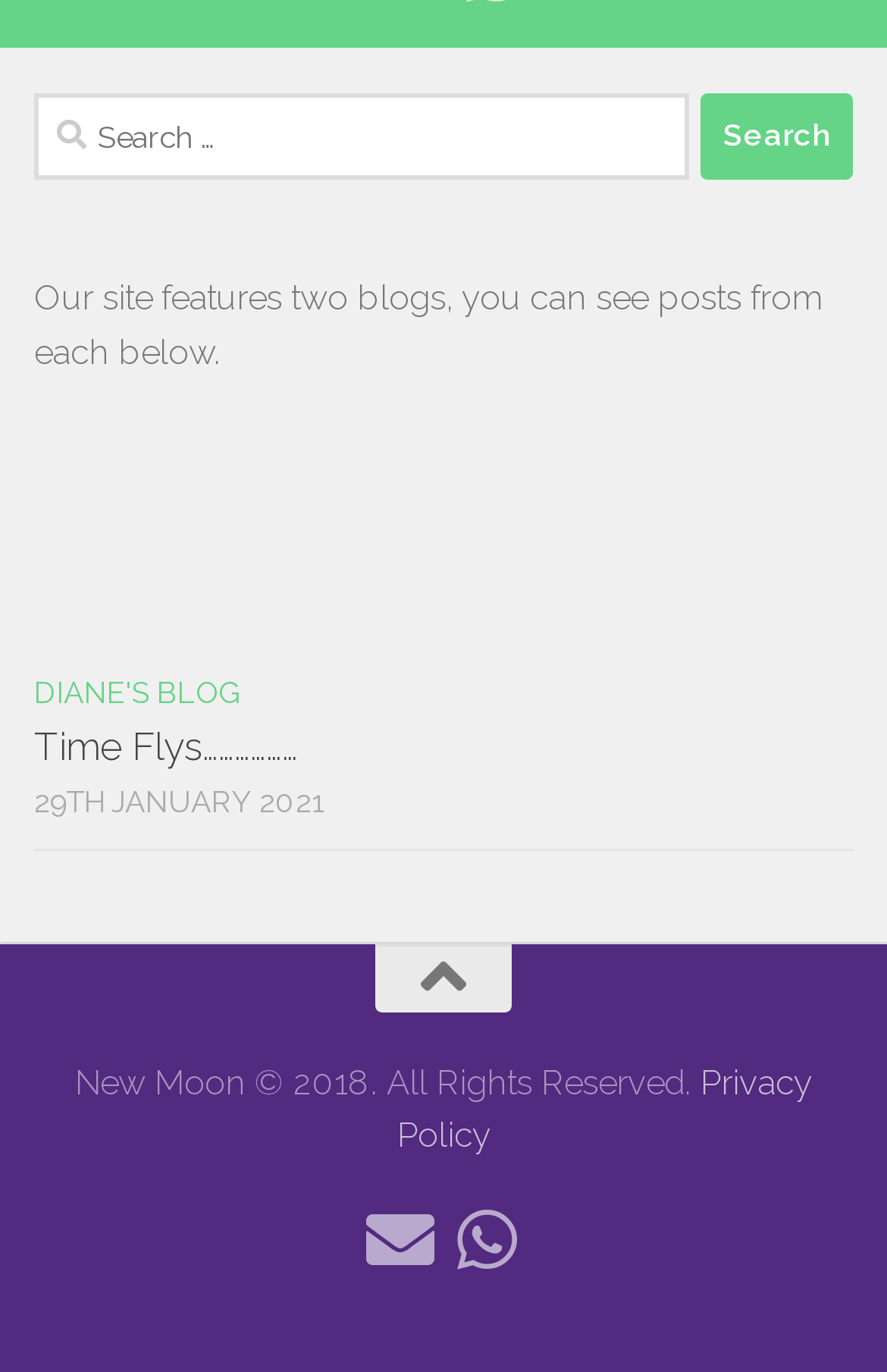What is the purpose of the search box?
Provide a one-word or short-phrase answer based on the image.

To search the site